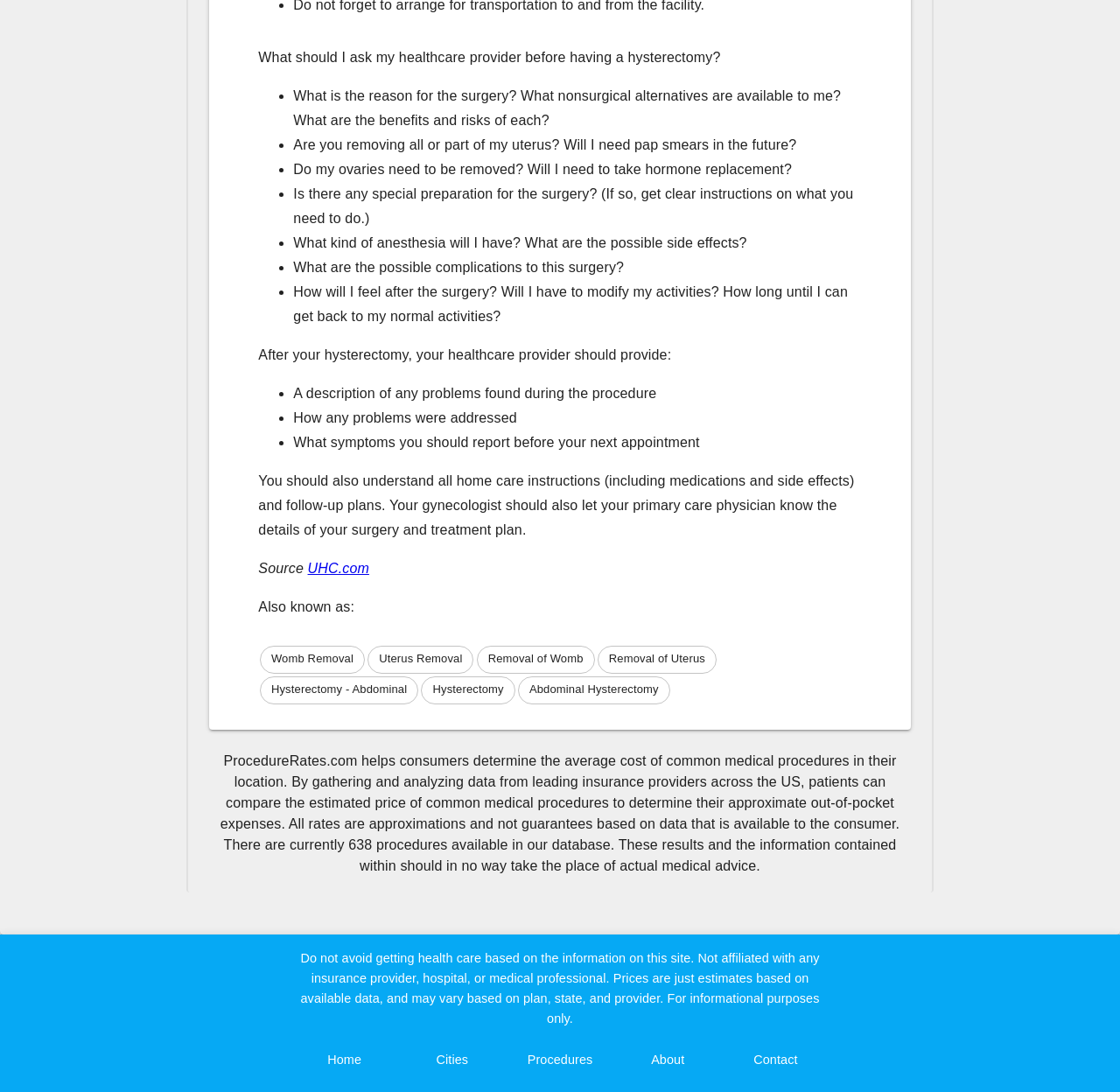Use a single word or phrase to answer this question: 
How many procedures are currently available in the database?

638